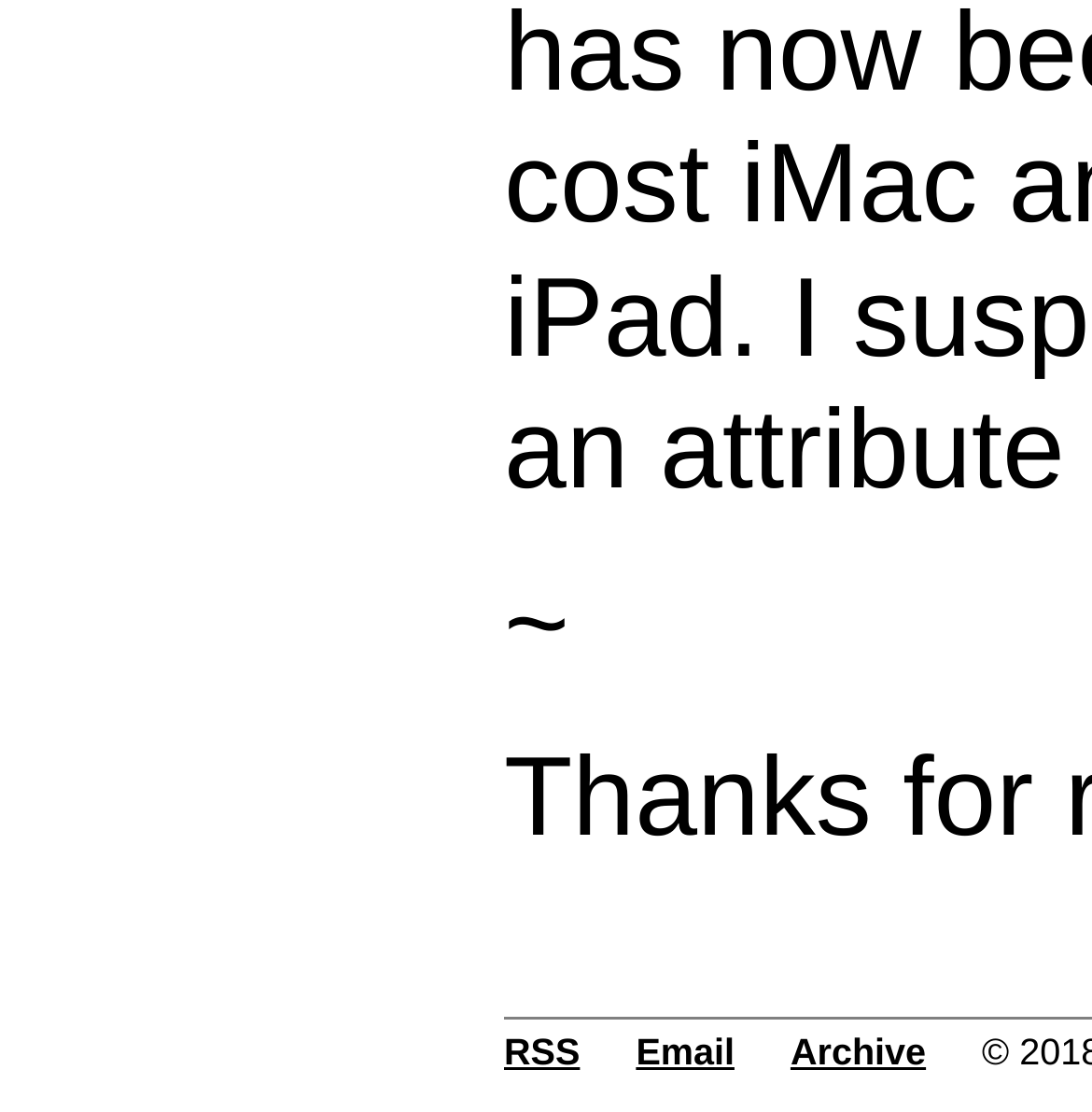Please provide the bounding box coordinate of the region that matches the element description: RSS. Coordinates should be in the format (top-left x, top-left y, bottom-right x, bottom-right y) and all values should be between 0 and 1.

[0.462, 0.926, 0.531, 0.964]